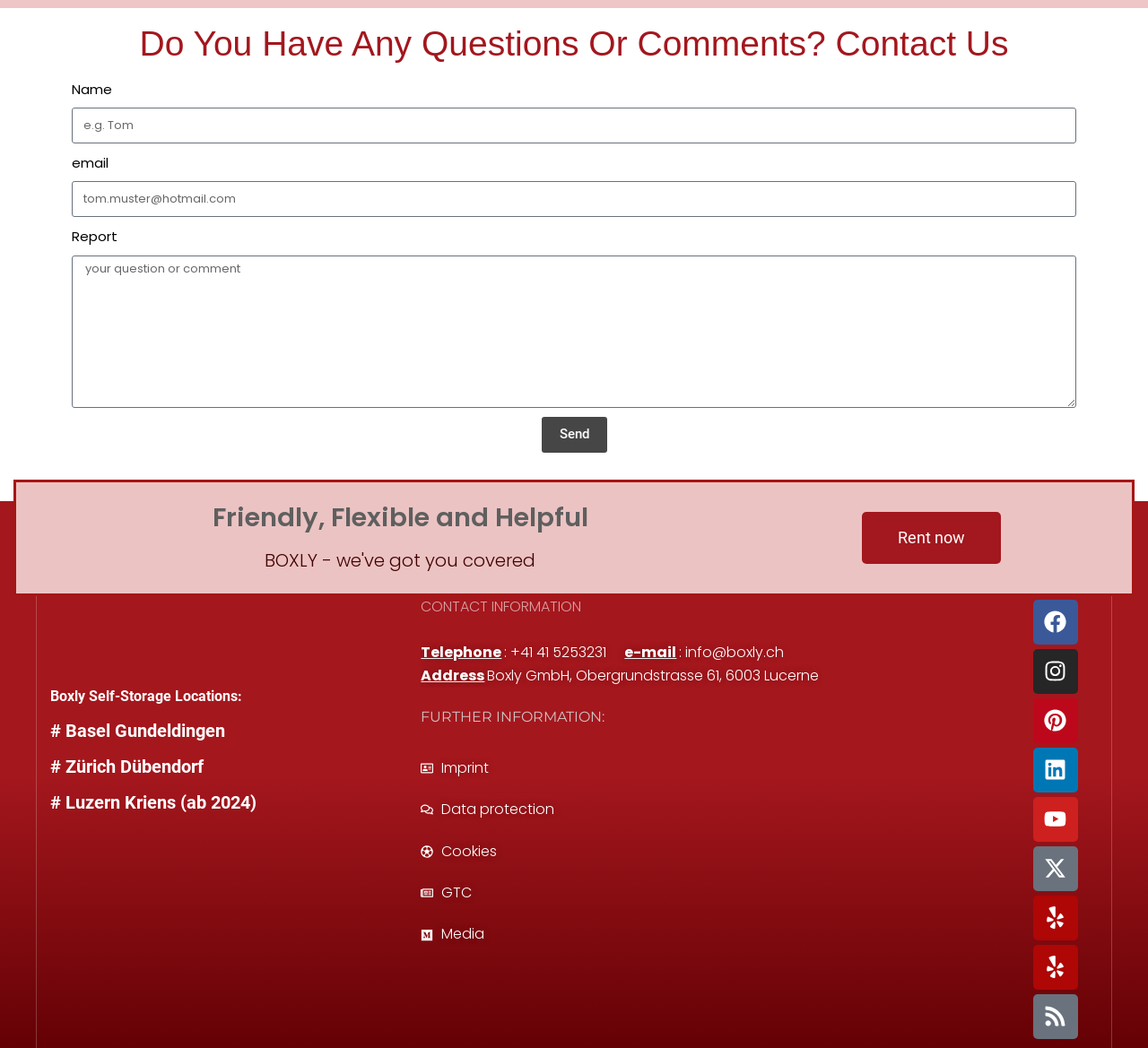Please specify the bounding box coordinates of the clickable region to carry out the following instruction: "Enter your name". The coordinates should be four float numbers between 0 and 1, in the format [left, top, right, bottom].

[0.062, 0.103, 0.938, 0.137]